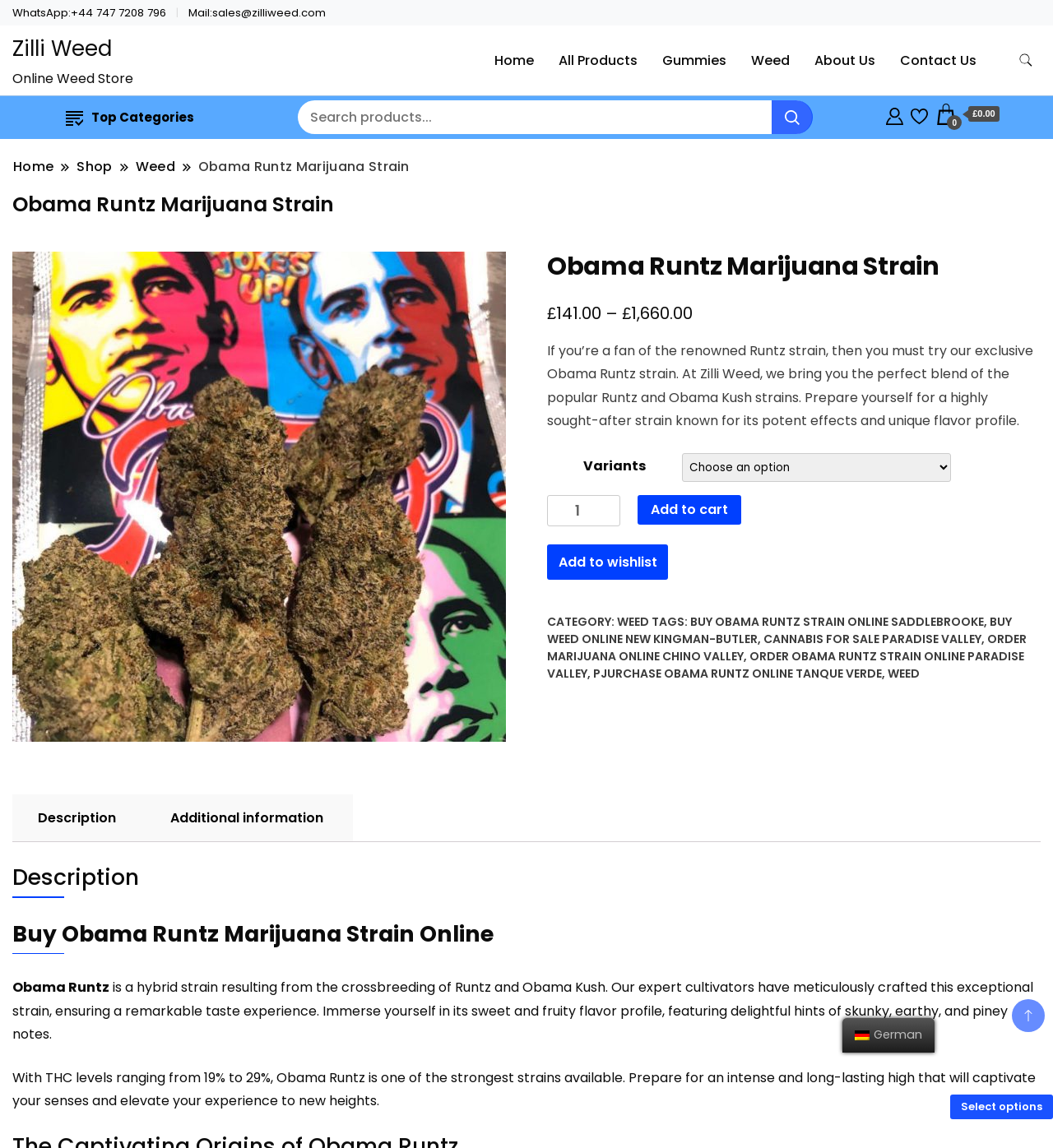What is the THC level of Obama Runtz Marijuana Strain?
Please answer the question with as much detail as possible using the screenshot.

The THC level of Obama Runtz Marijuana Strain is mentioned in the product description, where it is stated that the strain has THC levels ranging from 19% to 29%. This information is provided to give customers an idea of the strain's potency.